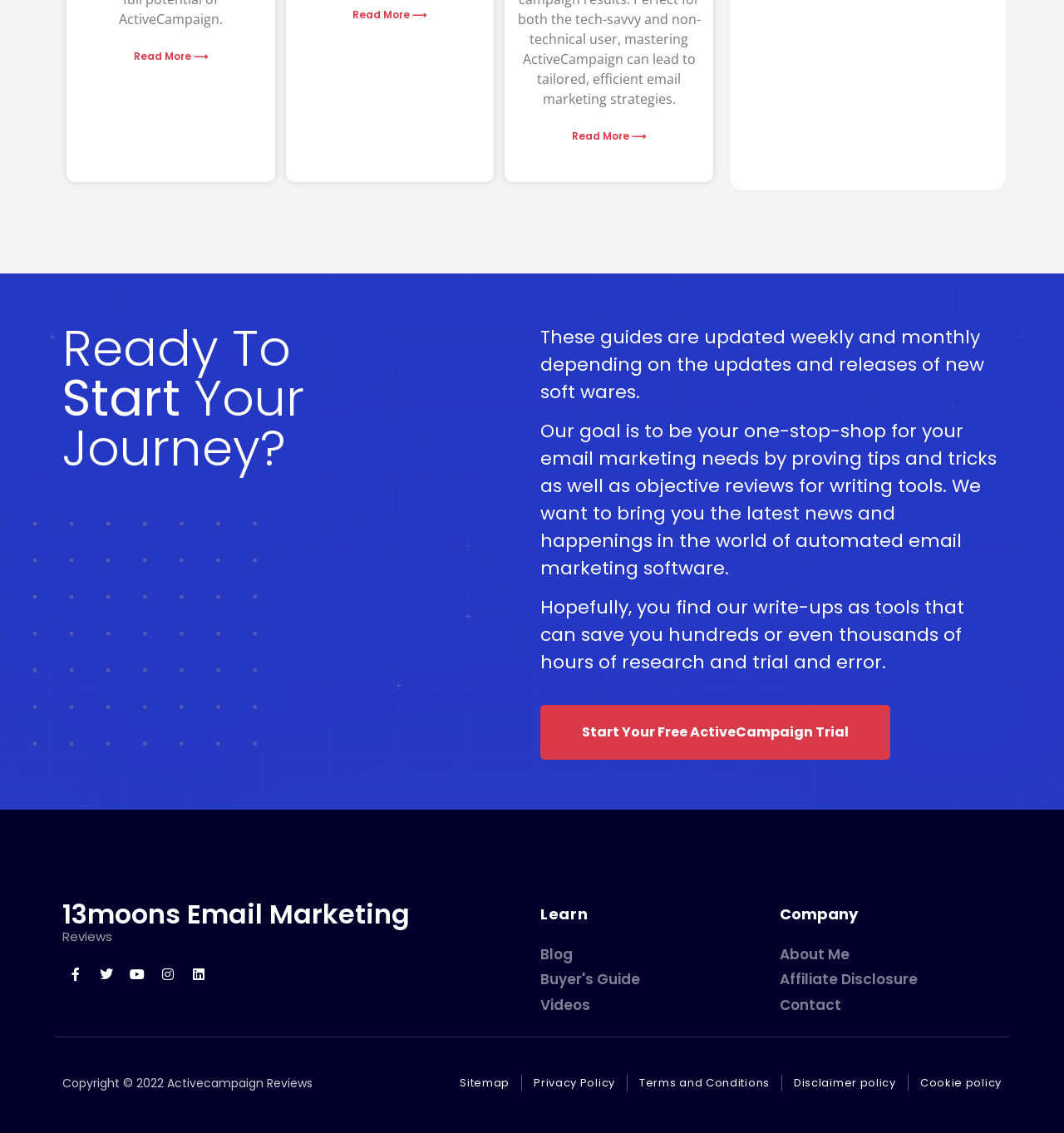For the given element description 13moons Email Marketing, determine the bounding box coordinates of the UI element. The coordinates should follow the format (top-left x, top-left y, bottom-right x, bottom-right y) and be within the range of 0 to 1.

[0.059, 0.79, 0.385, 0.823]